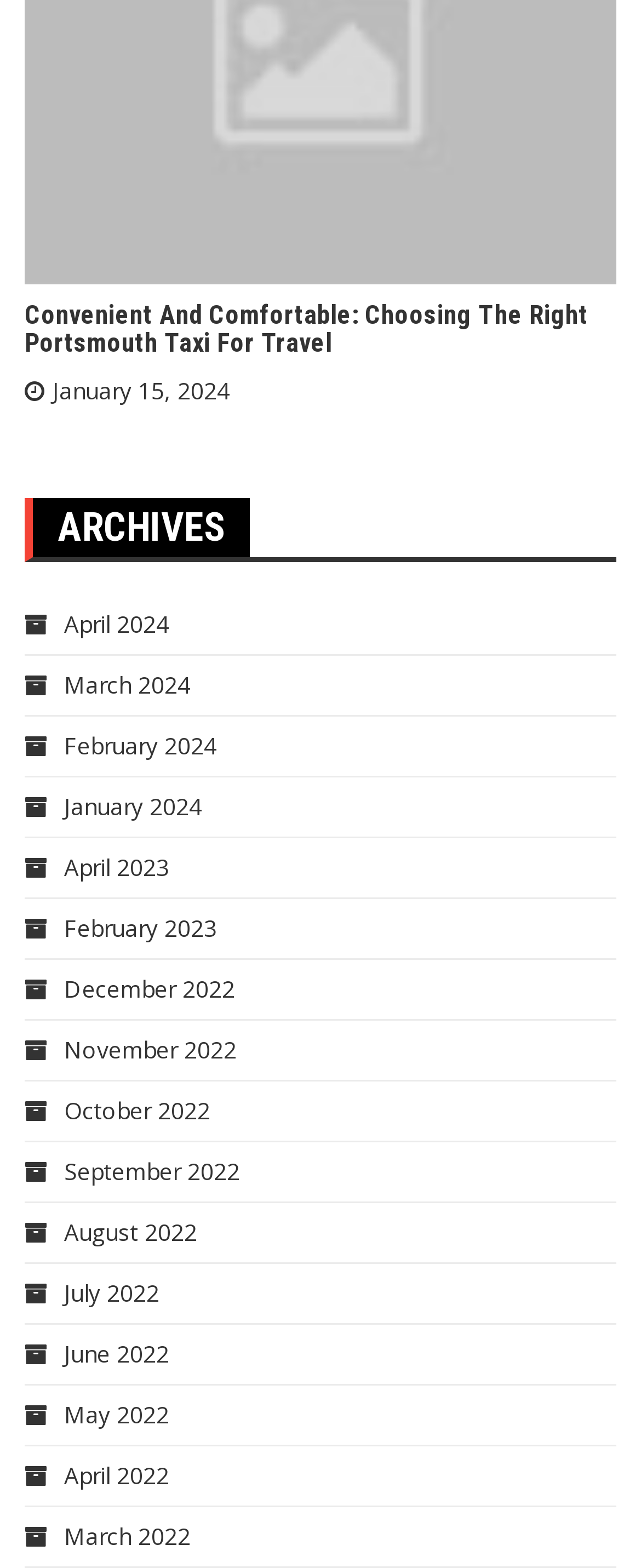Please provide the bounding box coordinates for the element that needs to be clicked to perform the instruction: "view archives". The coordinates must consist of four float numbers between 0 and 1, formatted as [left, top, right, bottom].

[0.051, 0.317, 0.39, 0.355]